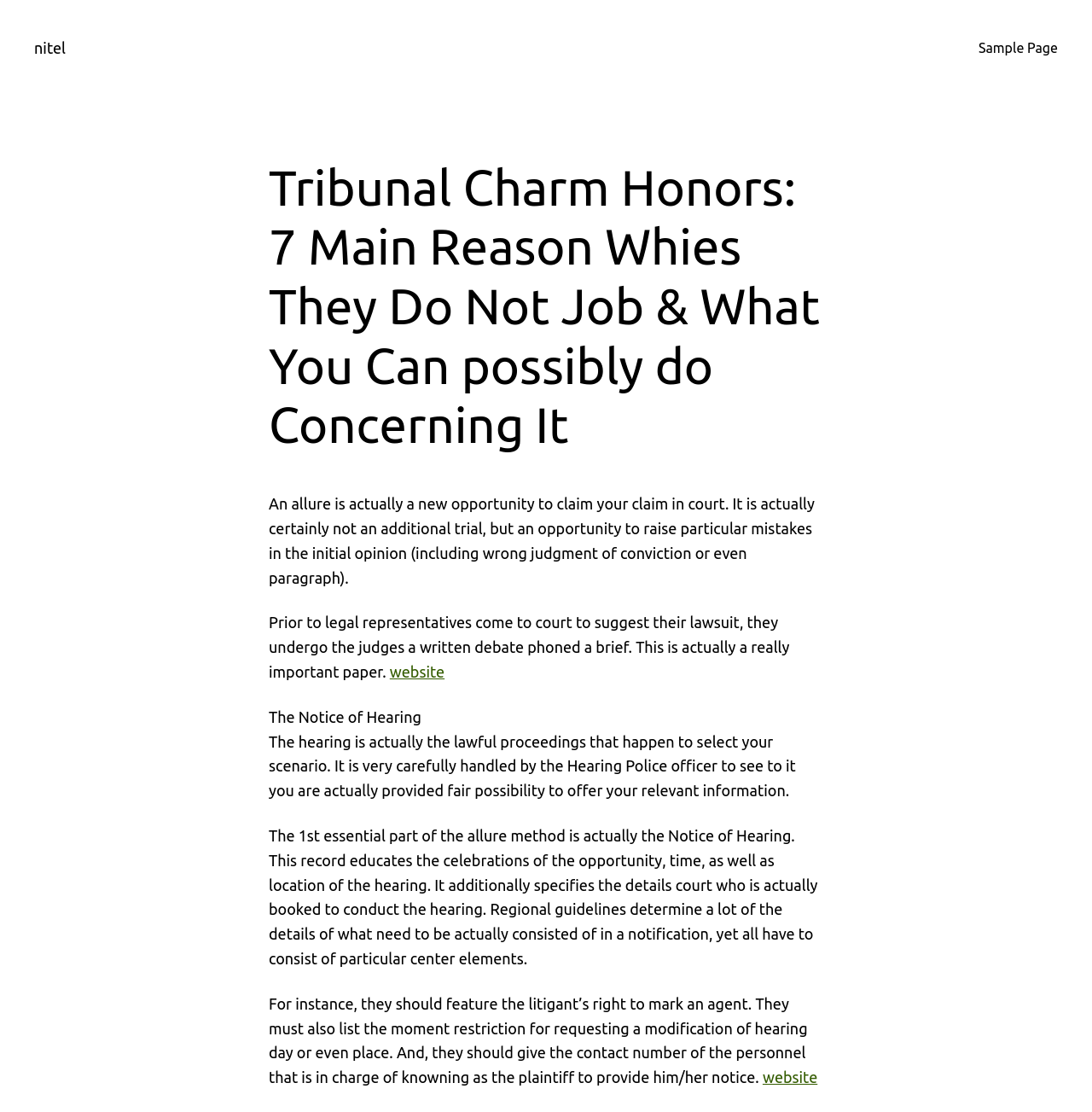Please provide a comprehensive response to the question below by analyzing the image: 
What is the role of the Hearing Officer?

The Hearing Officer is responsible for ensuring that the hearing is carefully handled to provide a fair opportunity for the parties to present their information, as stated on the webpage.